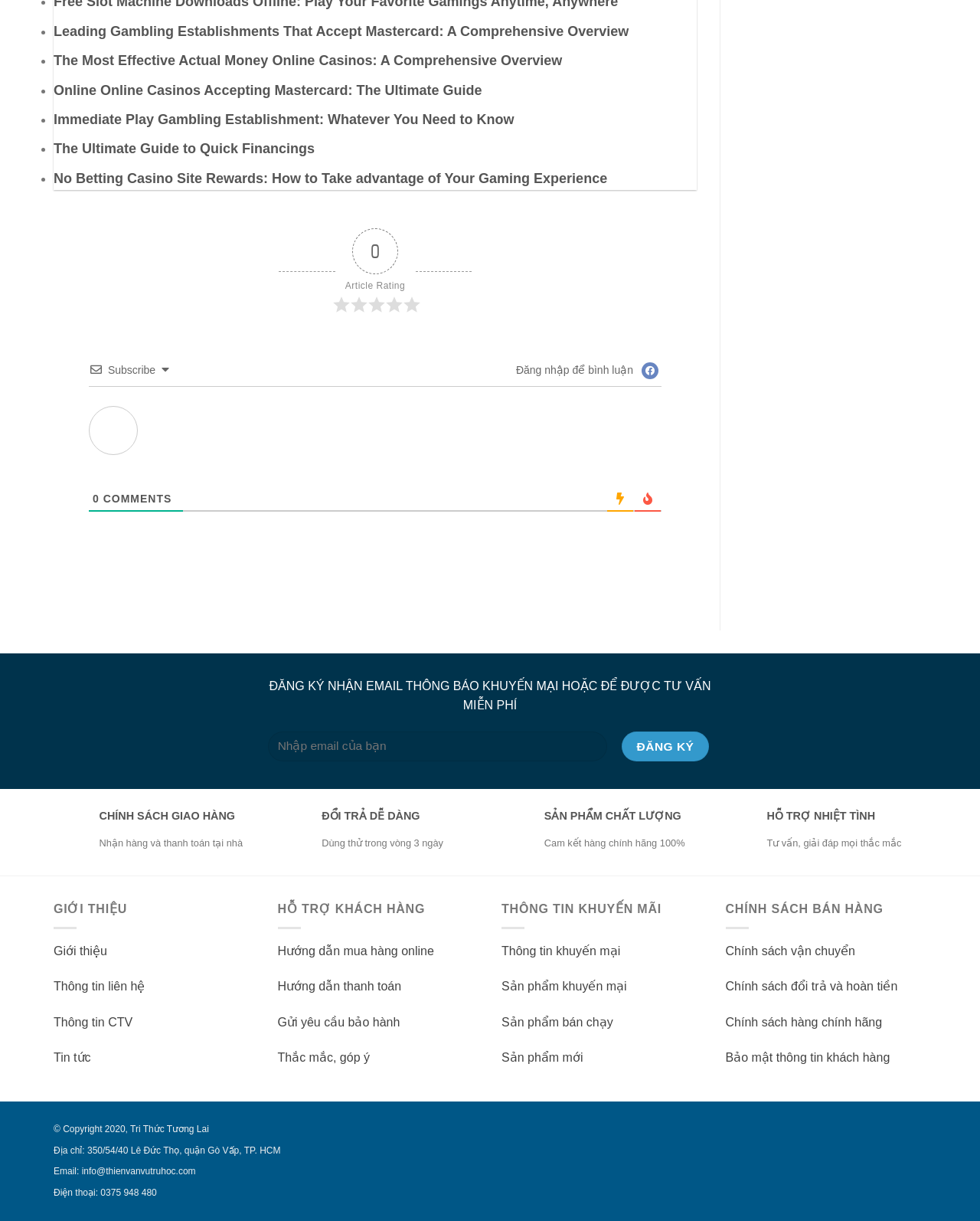Determine the bounding box coordinates of the element that should be clicked to execute the following command: "Click on the 'Giới thiệu' link".

[0.055, 0.773, 0.109, 0.784]